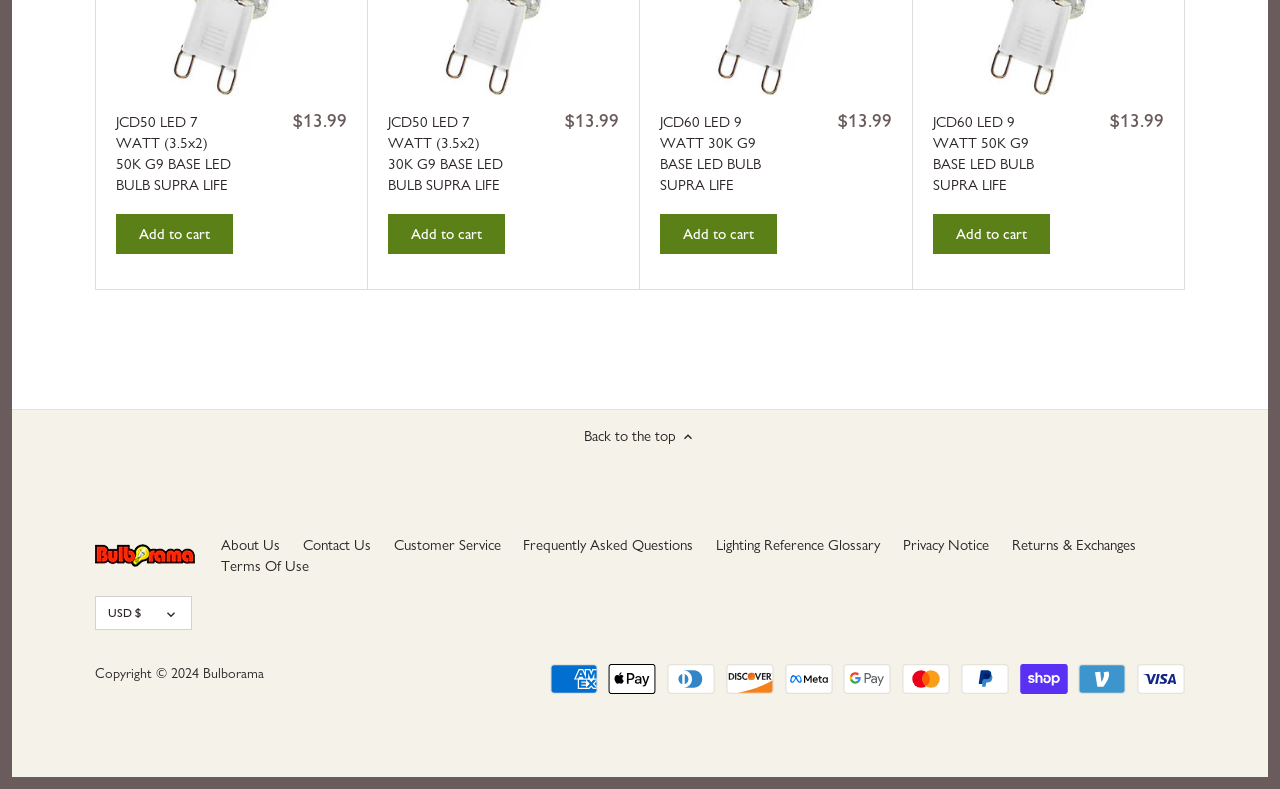Please locate the bounding box coordinates of the element that needs to be clicked to achieve the following instruction: "Get the free guide". The coordinates should be four float numbers between 0 and 1, i.e., [left, top, right, bottom].

None